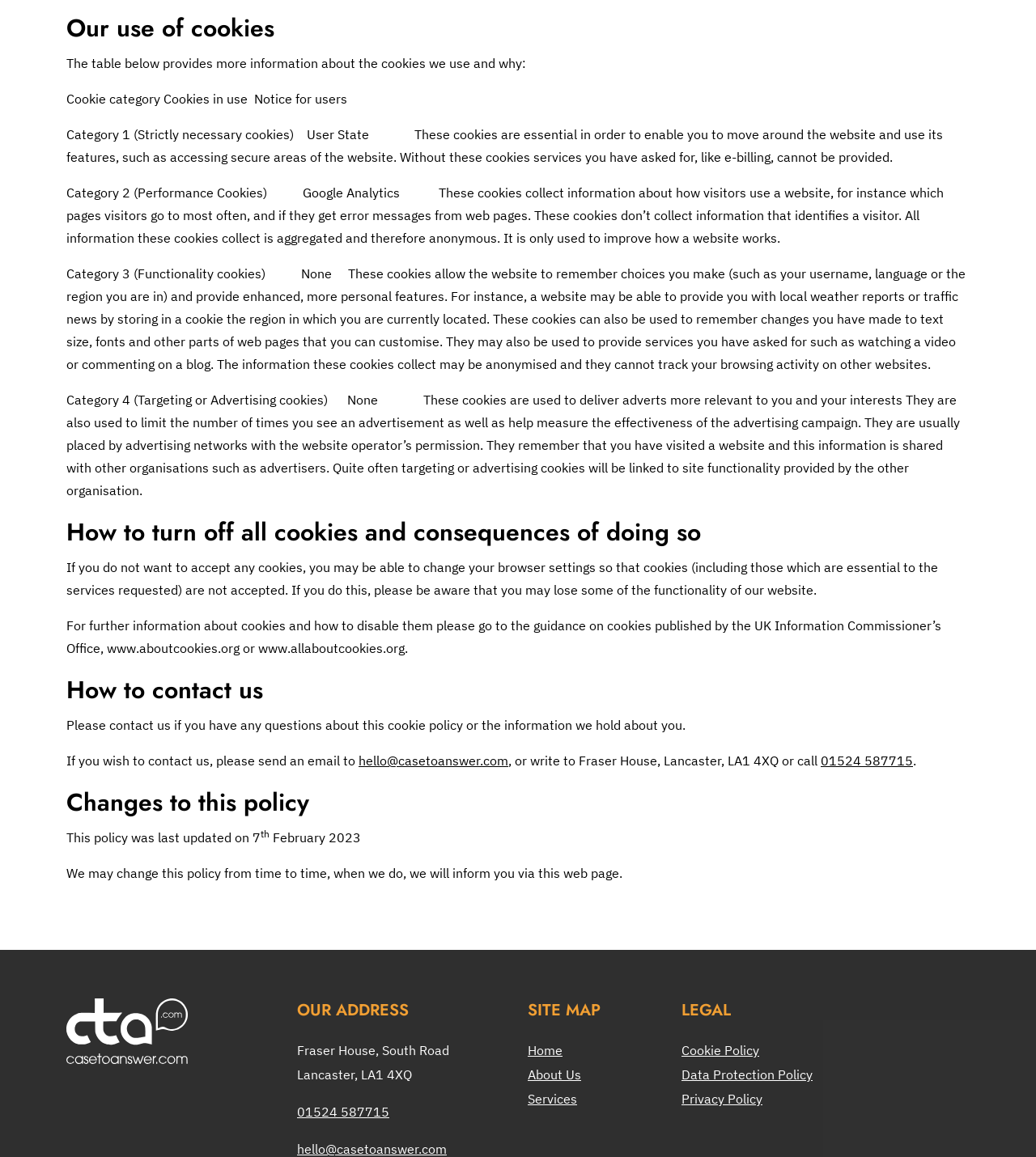What are the four categories of cookies used on this website?
Please interpret the details in the image and answer the question thoroughly.

The webpage provides information about the use of cookies, and it categorizes them into four types: Strictly necessary cookies, Performance cookies, Functionality cookies, and Targeting or Advertising cookies. These categories are mentioned in the text under the heading 'The table below provides more information about the cookies we use and why:'